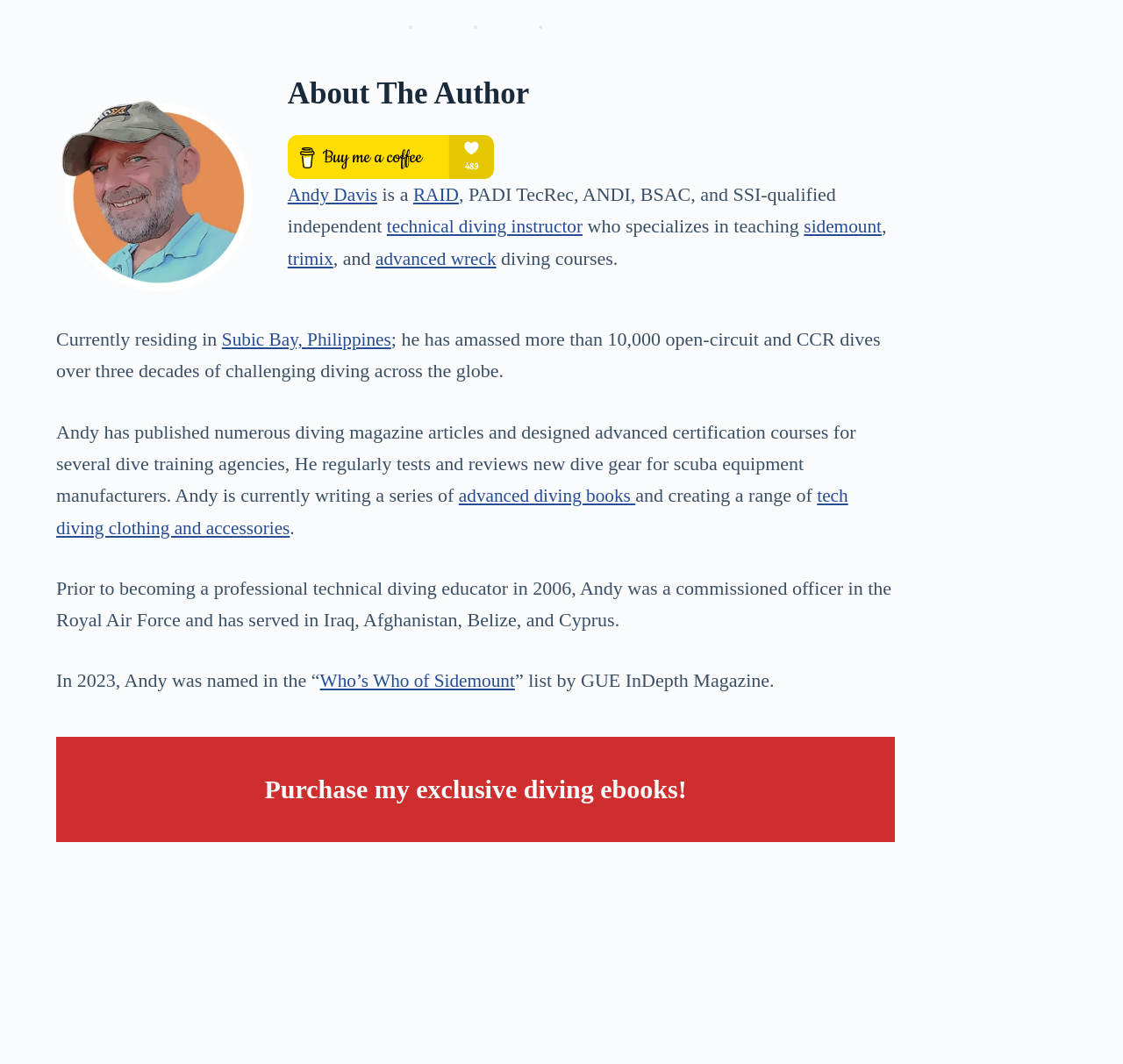Determine the bounding box coordinates for the element that should be clicked to follow this instruction: "Click the link to learn about Andy Davis' technical sidemount wreck diving courses". The coordinates should be given as four float numbers between 0 and 1, in the format [left, top, right, bottom].

[0.052, 0.251, 0.228, 0.272]